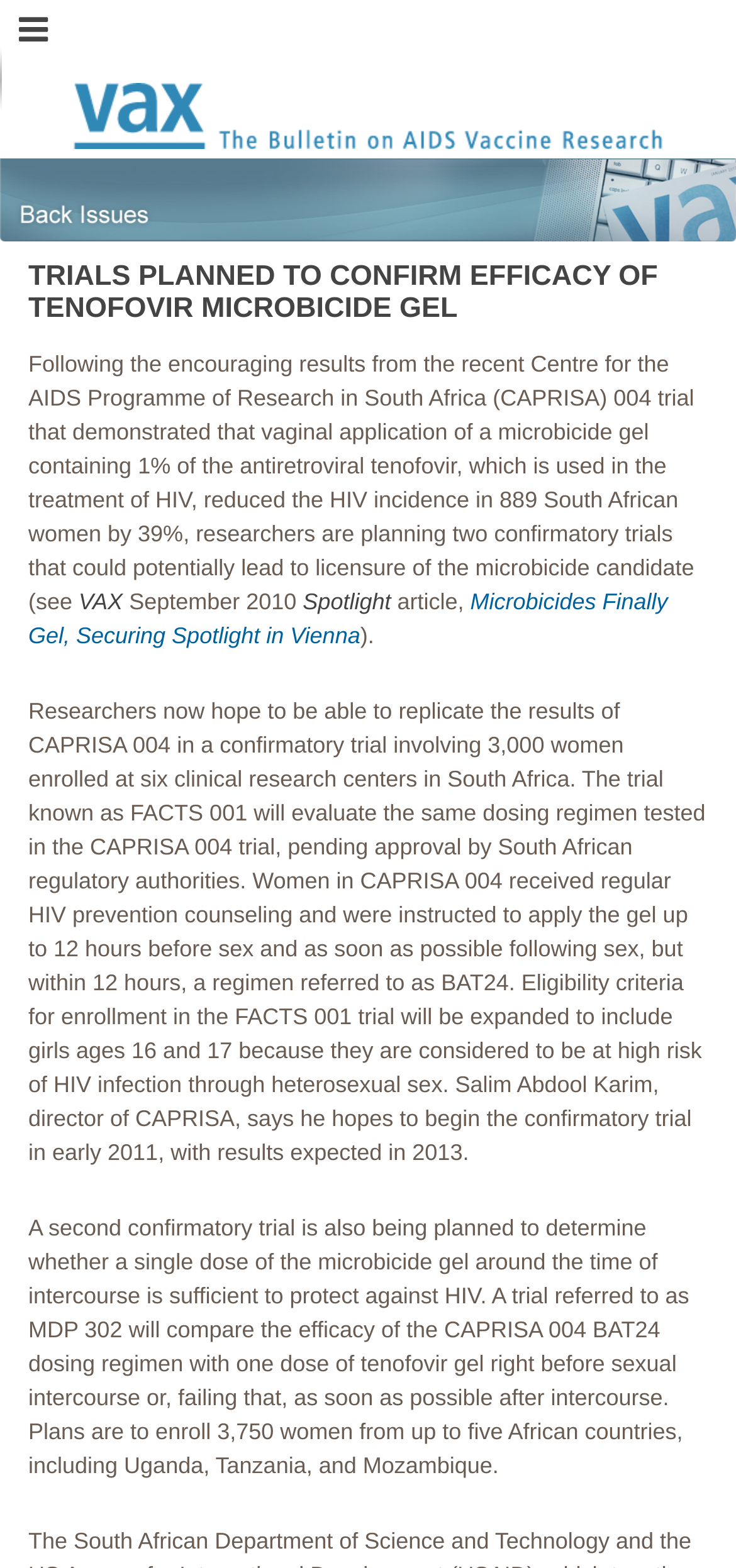Give a comprehensive overview of the webpage, including key elements.

The webpage is about the International AIDS Vaccine Initiative (IAVI) and features an article titled "Trials Planned to Confirm Efficacy of Tenofovir Microbicide Gel". At the top left corner, there is a small icon and a link to the logo of the organization. Below the logo, there is a header image that spans the entire width of the page.

The main content of the page is divided into sections. The first section has a heading that reads "TRIALS PLANNED TO CONFIRM EFFICACY OF TENOFOVIR MICROBICIDE GEL" and is followed by a paragraph of text that discusses the results of a recent trial and plans for two confirmatory trials. To the right of this section, there is a smaller section with the title "VAX" and a date "September 2010". Below this, there is a link to an article titled "Microbicides Finally Gel, Securing Spotlight in Vienna".

The main article continues below, discussing the details of the two confirmatory trials, including the number of participants, eligibility criteria, and expected timelines. The text is divided into paragraphs, with some sections indented to indicate subtopics. There are no images or other multimedia elements in the main content area, aside from the header image at the top.